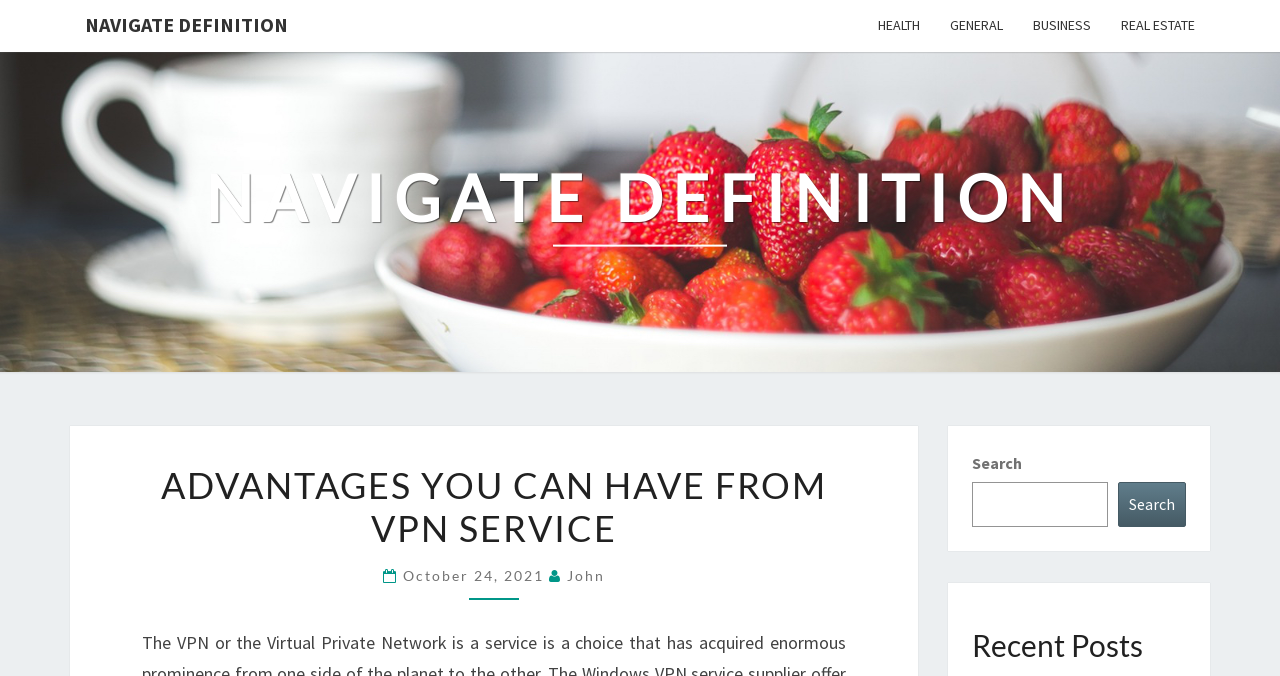Please determine the bounding box coordinates of the element to click in order to execute the following instruction: "Go to the previous post". The coordinates should be four float numbers between 0 and 1, specified as [left, top, right, bottom].

None